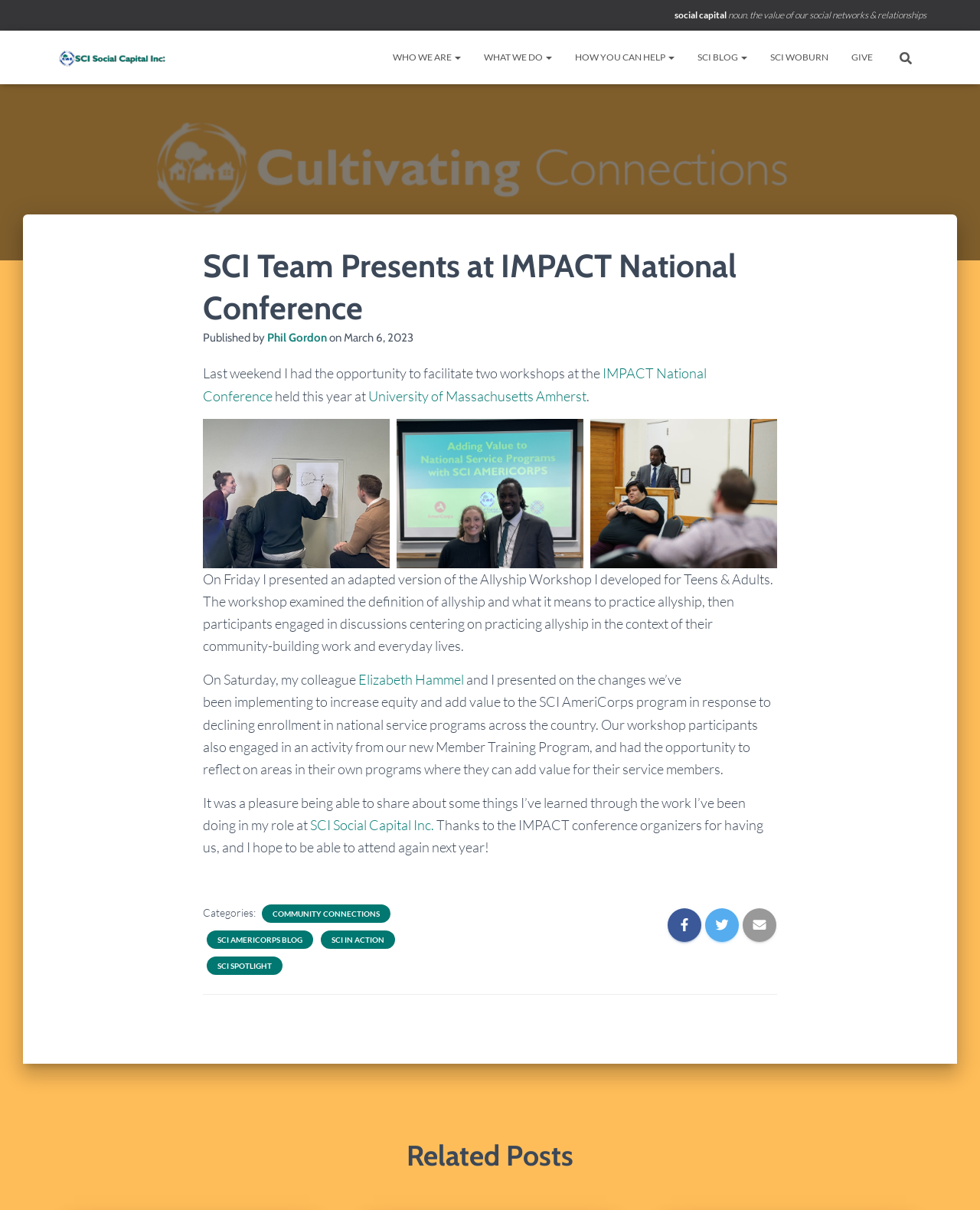Respond to the following query with just one word or a short phrase: 
What is the topic of the workshop presented on Friday?

Allyship